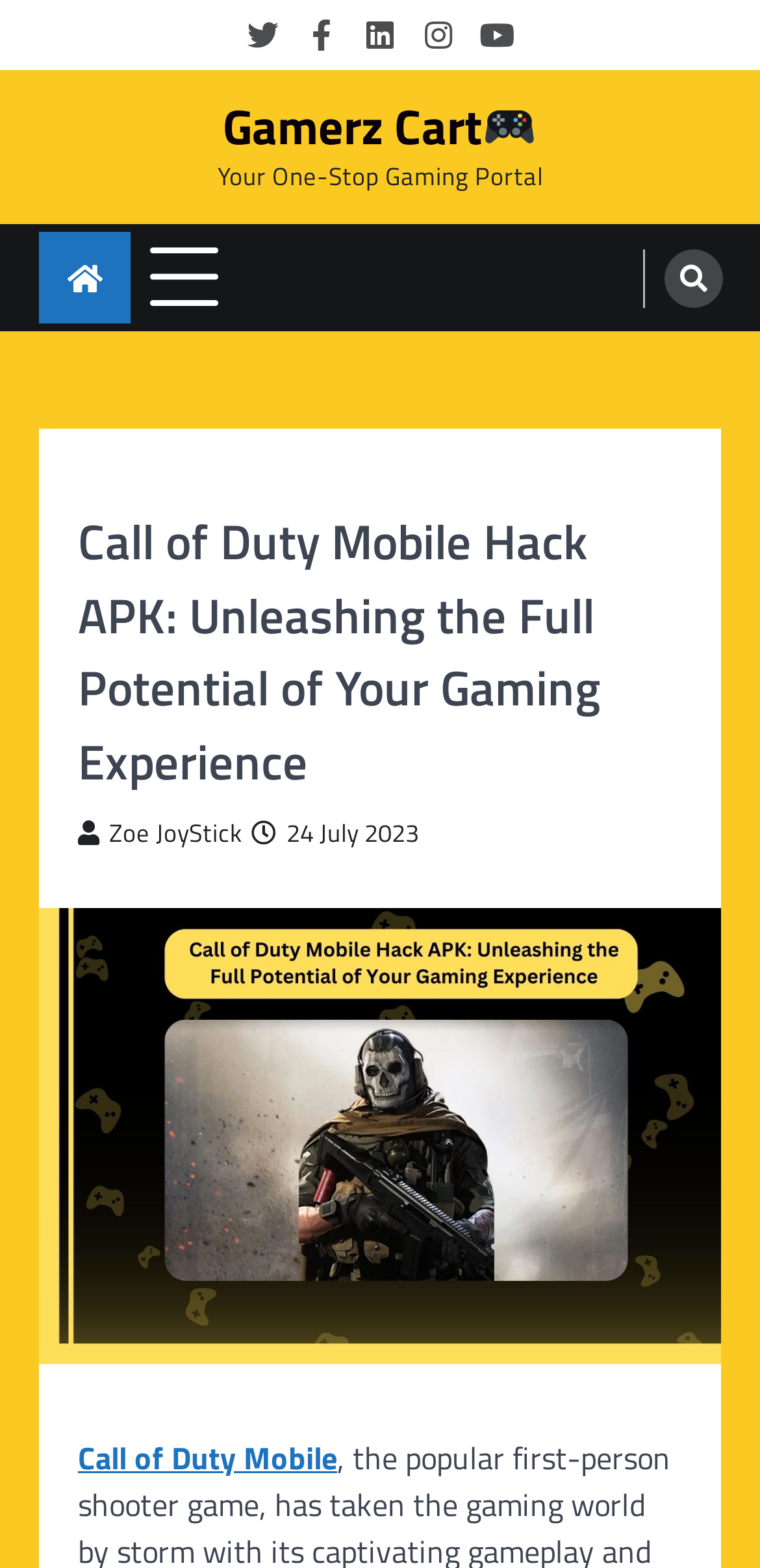Locate the bounding box coordinates of the clickable region to complete the following instruction: "Click the DelicioUS Logo."

None